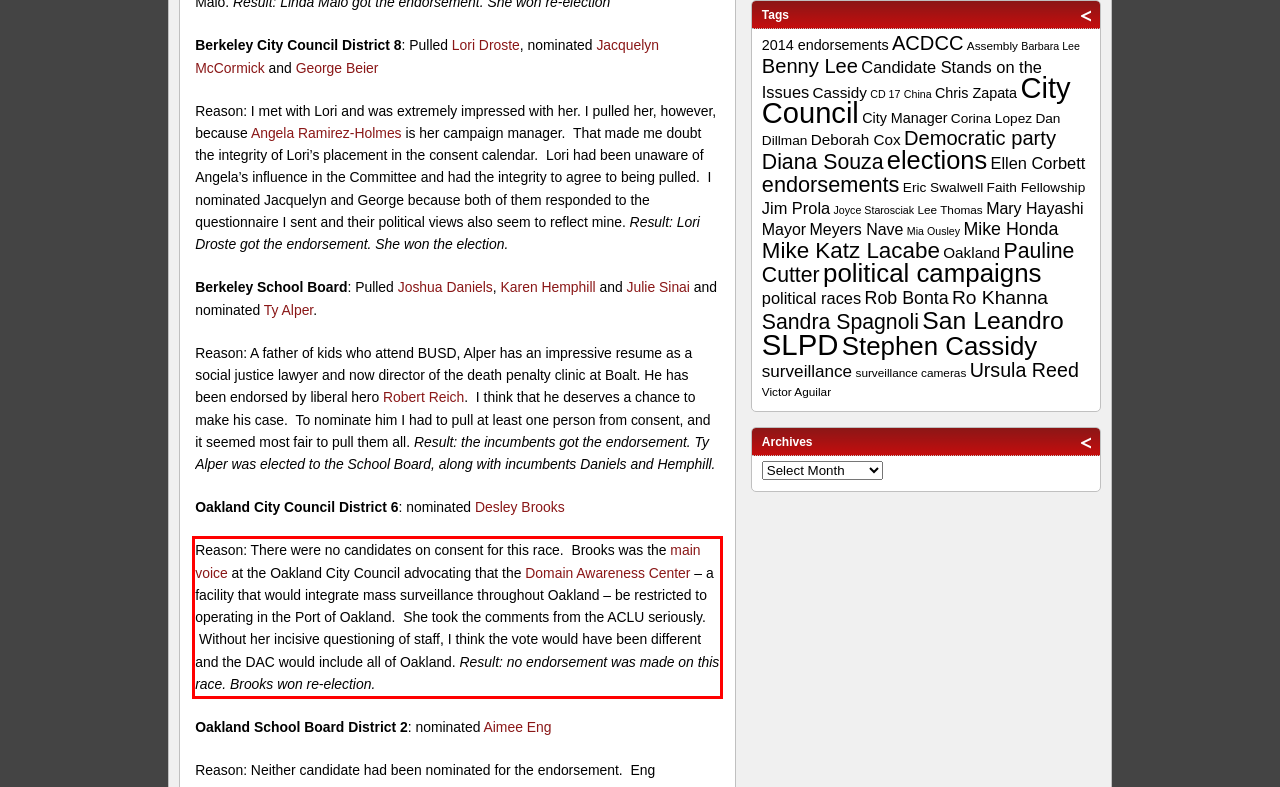You have a screenshot with a red rectangle around a UI element. Recognize and extract the text within this red bounding box using OCR.

Reason: There were no candidates on consent for this race. Brooks was the main voice at the Oakland City Council advocating that the Domain Awareness Center – a facility that would integrate mass surveillance throughout Oakland – be restricted to operating in the Port of Oakland. She took the comments from the ACLU seriously. Without her incisive questioning of staff, I think the vote would have been different and the DAC would include all of Oakland. Result: no endorsement was made on this race. Brooks won re-election.